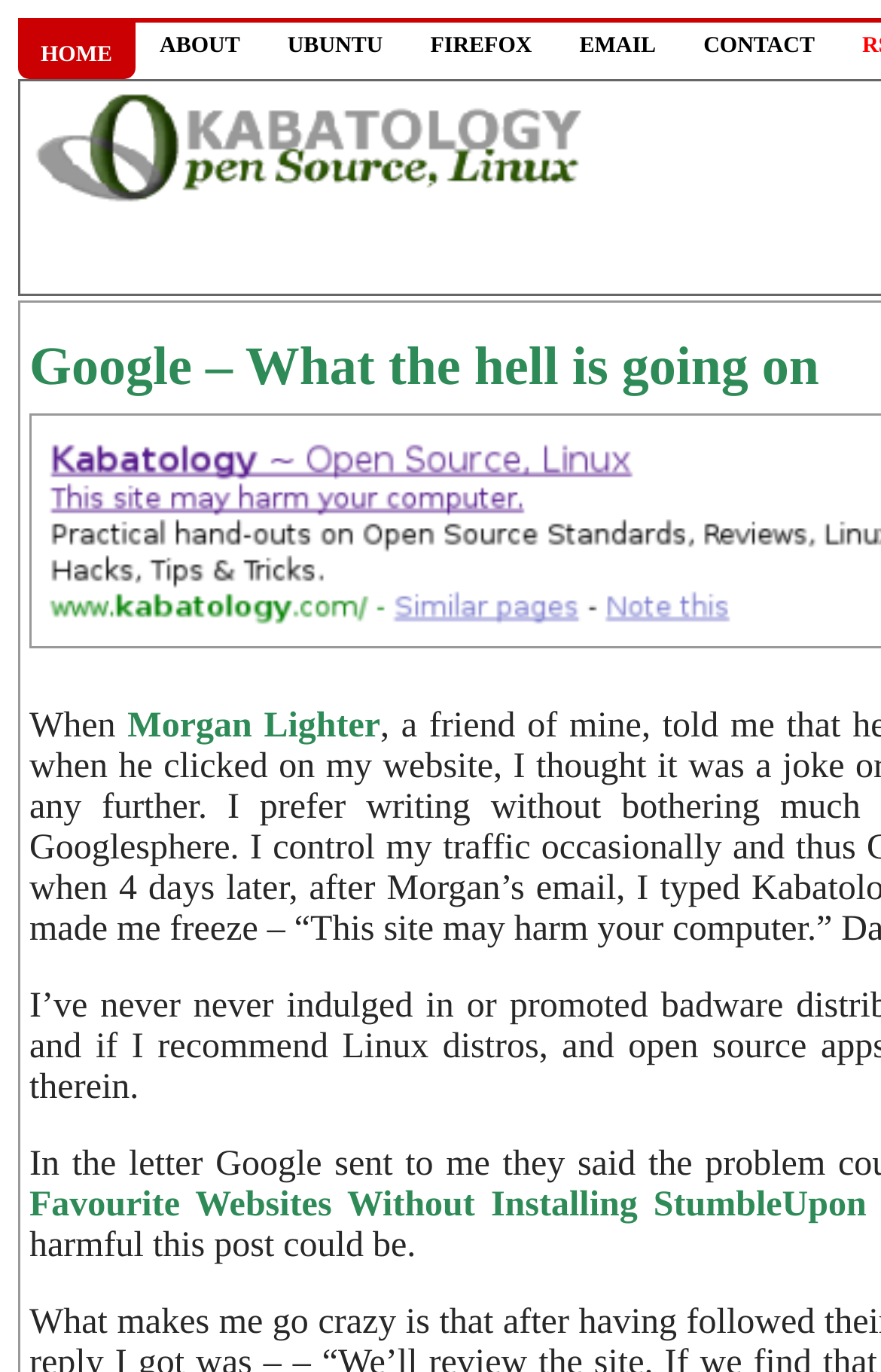Provide a one-word or one-phrase answer to the question:
What is the second sentence of the article?

When